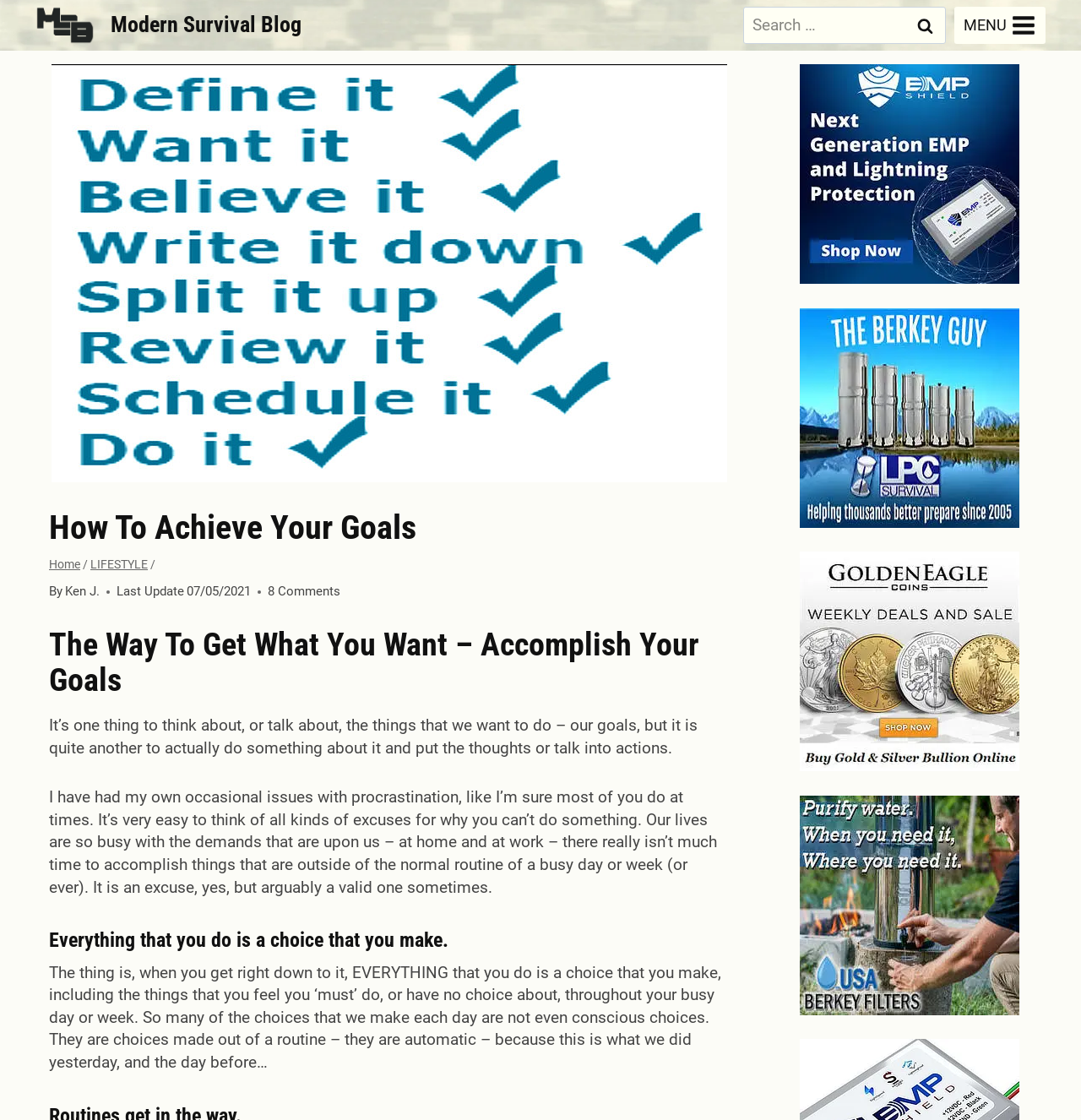Can you find the bounding box coordinates for the element to click on to achieve the instruction: "Search for something"?

[0.688, 0.006, 0.875, 0.039]